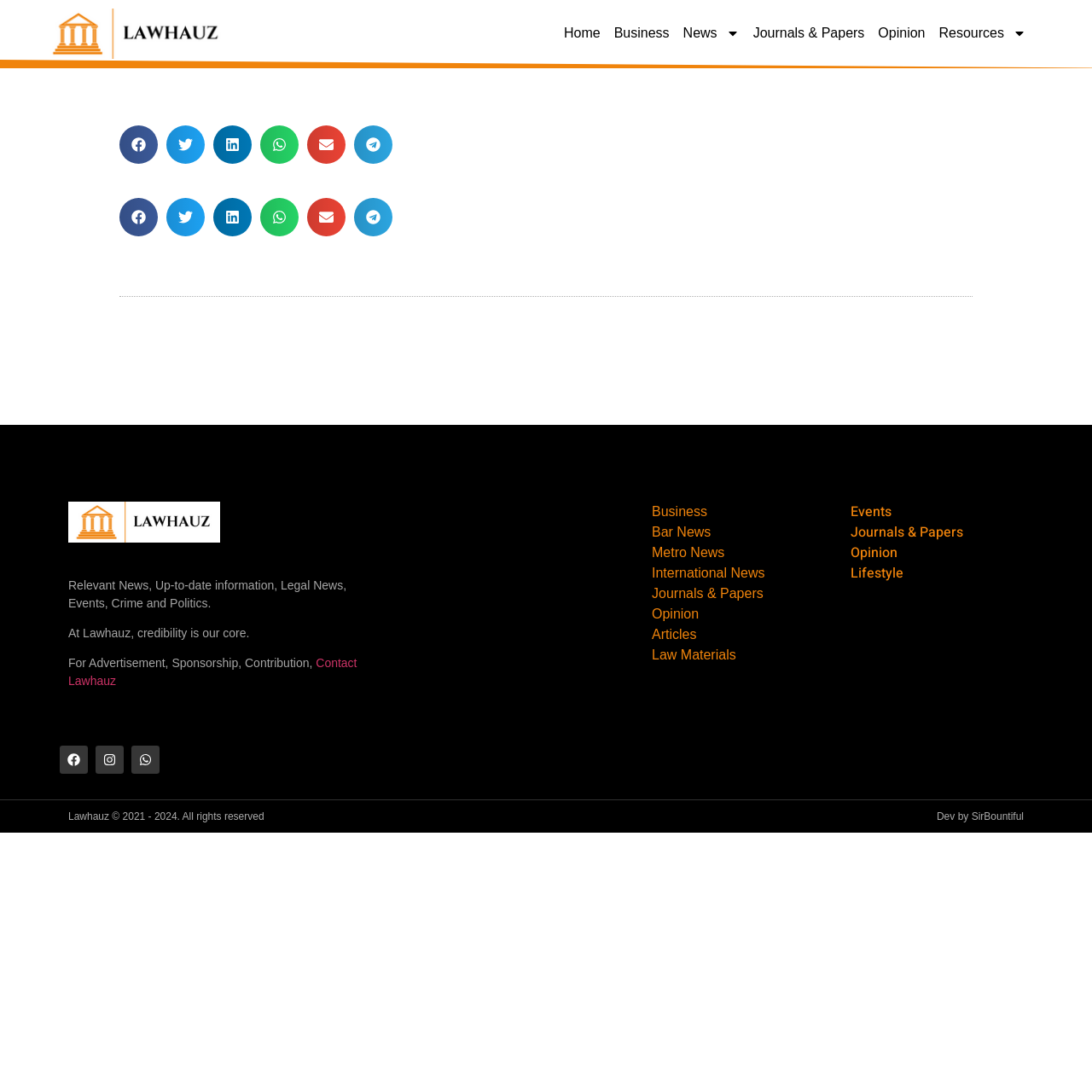Bounding box coordinates are to be given in the format (top-left x, top-left y, bottom-right x, bottom-right y). All values must be floating point numbers between 0 and 1. Provide the bounding box coordinate for the UI element described as: Opinion

[0.597, 0.553, 0.759, 0.572]